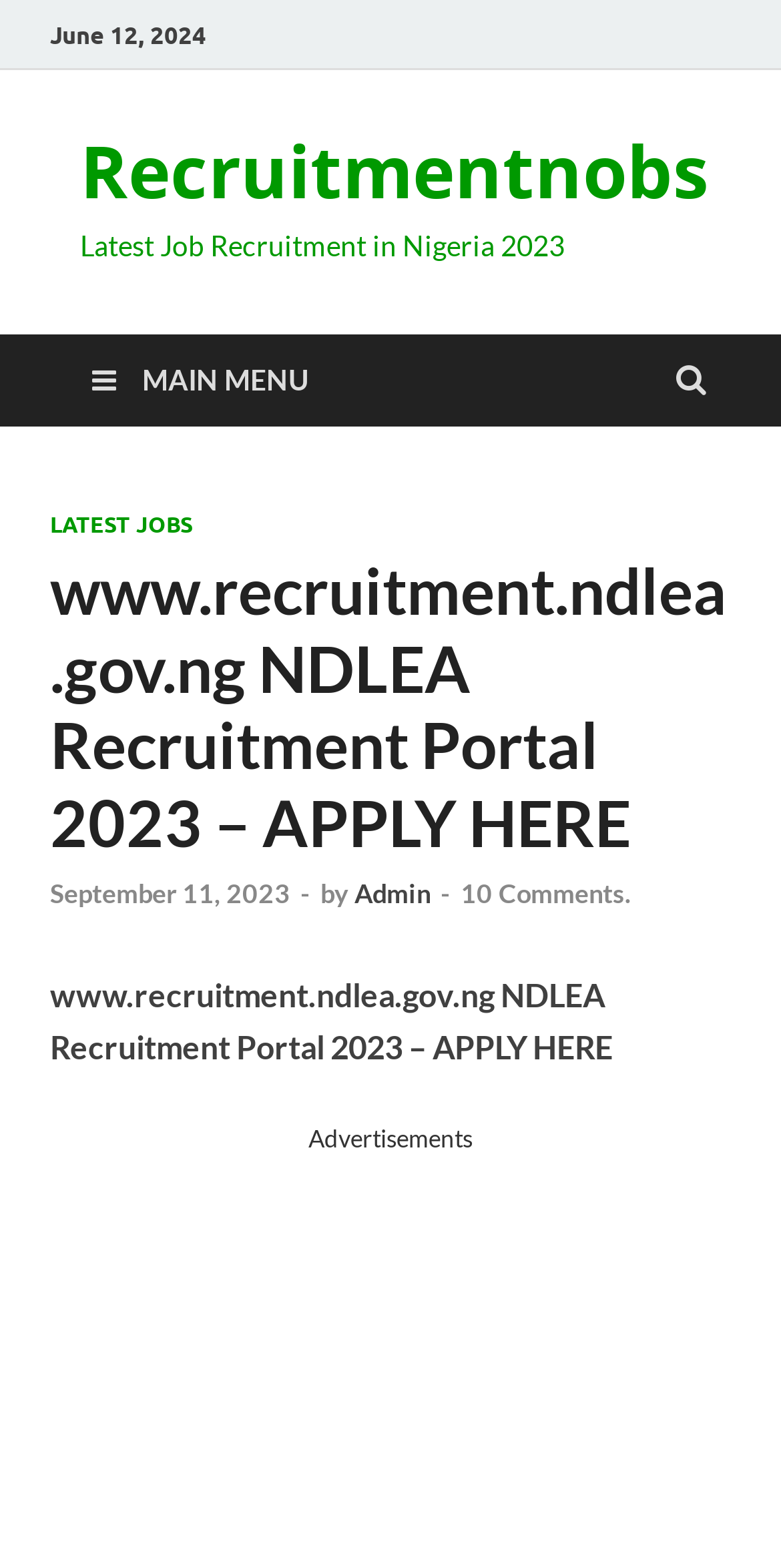Find the bounding box of the UI element described as: "Admin". The bounding box coordinates should be given as four float values between 0 and 1, i.e., [left, top, right, bottom].

[0.454, 0.56, 0.551, 0.58]